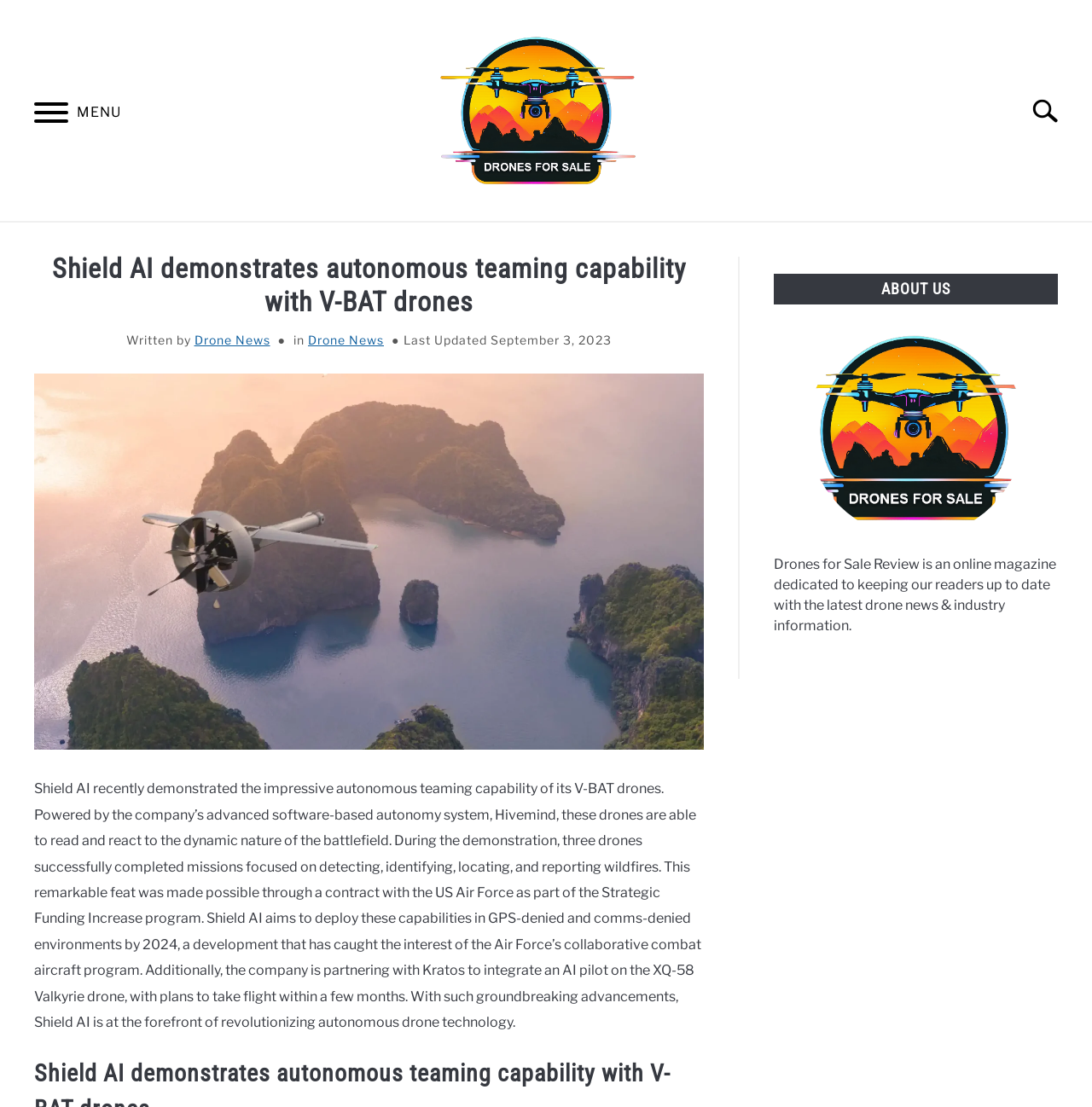Please provide a brief answer to the following inquiry using a single word or phrase:
How many links are in the top navigation menu?

6